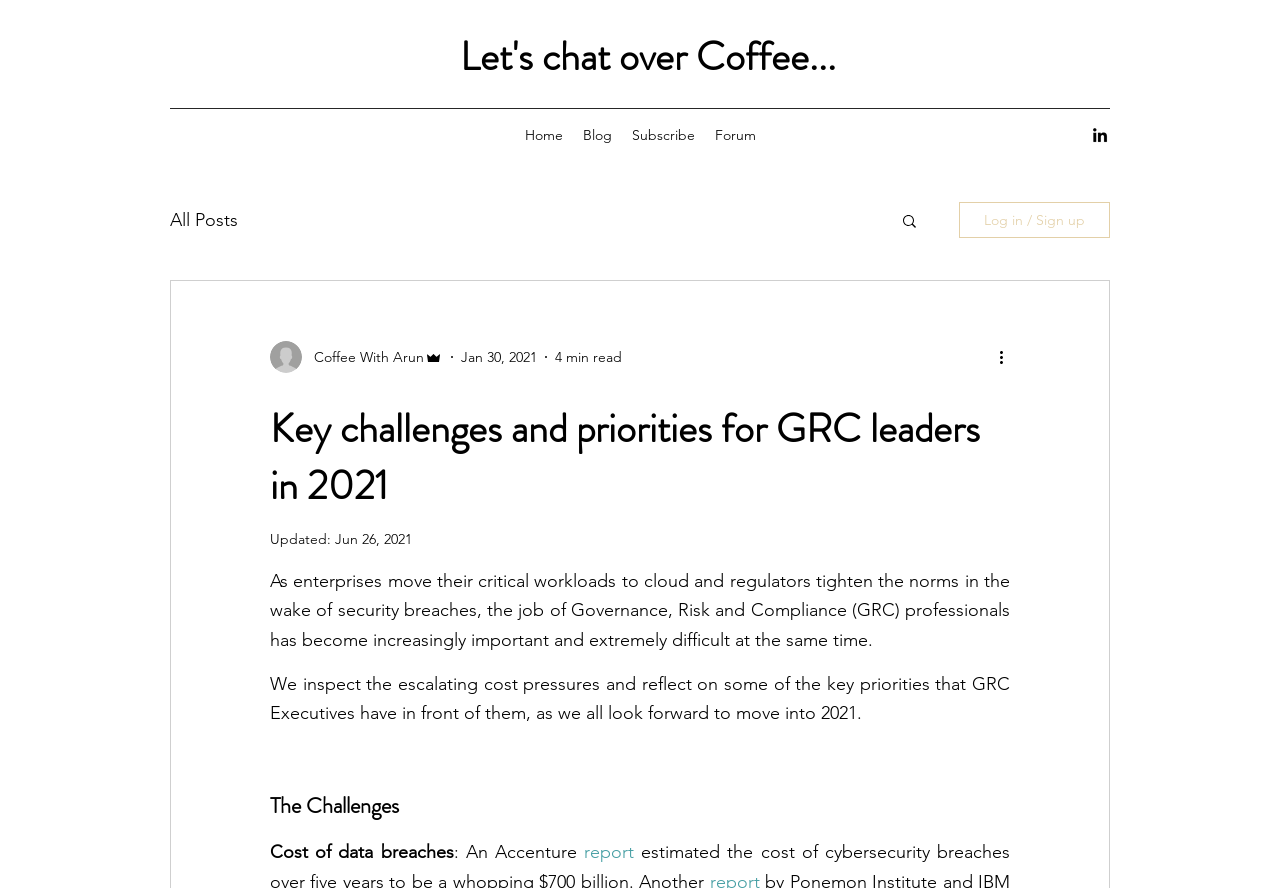Find the UI element described as: "Let's chat over Coffee..." and predict its bounding box coordinates. Ensure the coordinates are four float numbers between 0 and 1, [left, top, right, bottom].

[0.359, 0.032, 0.653, 0.096]